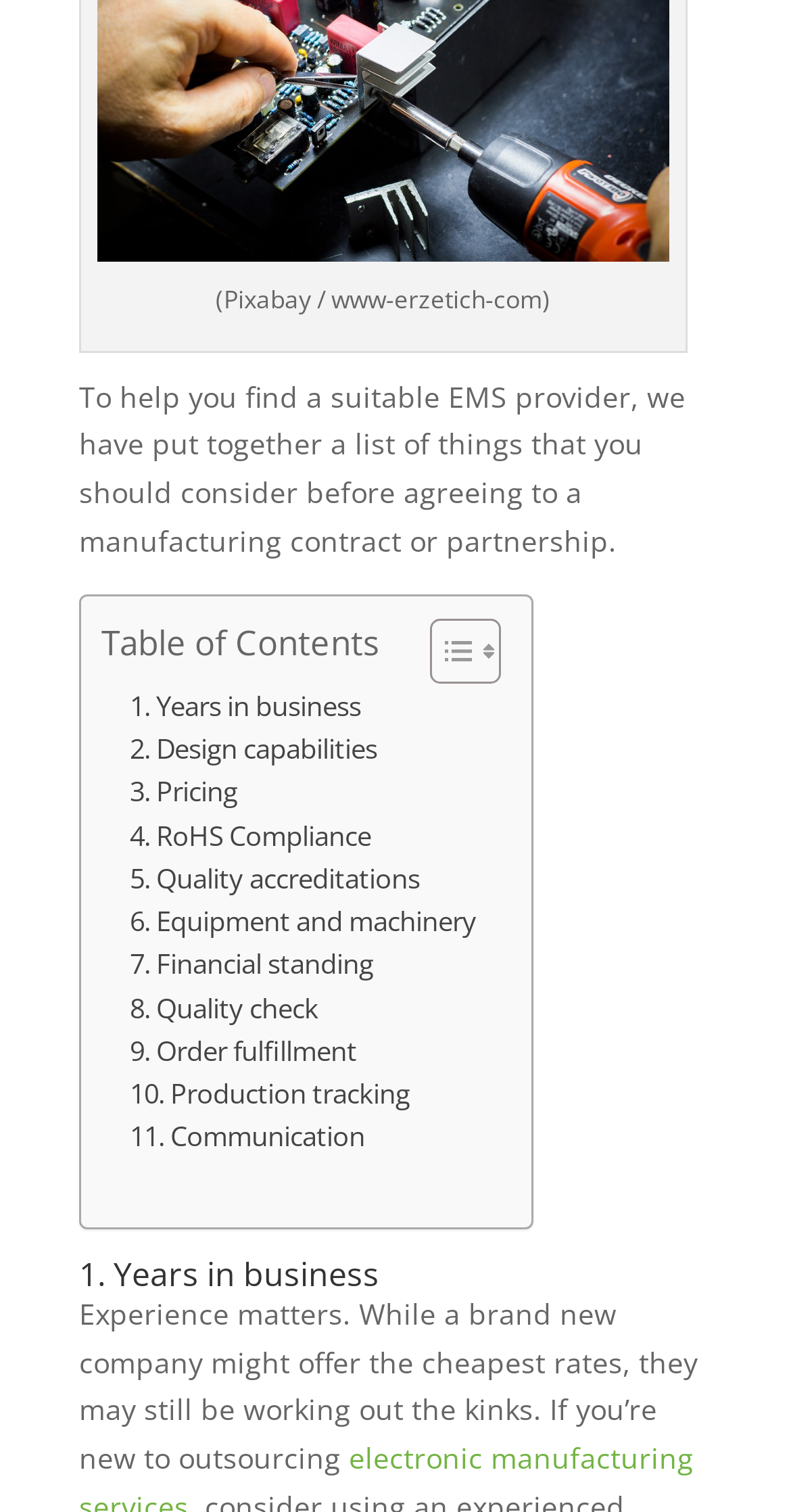How many links are in the table of contents?
Refer to the image and provide a one-word or short phrase answer.

11